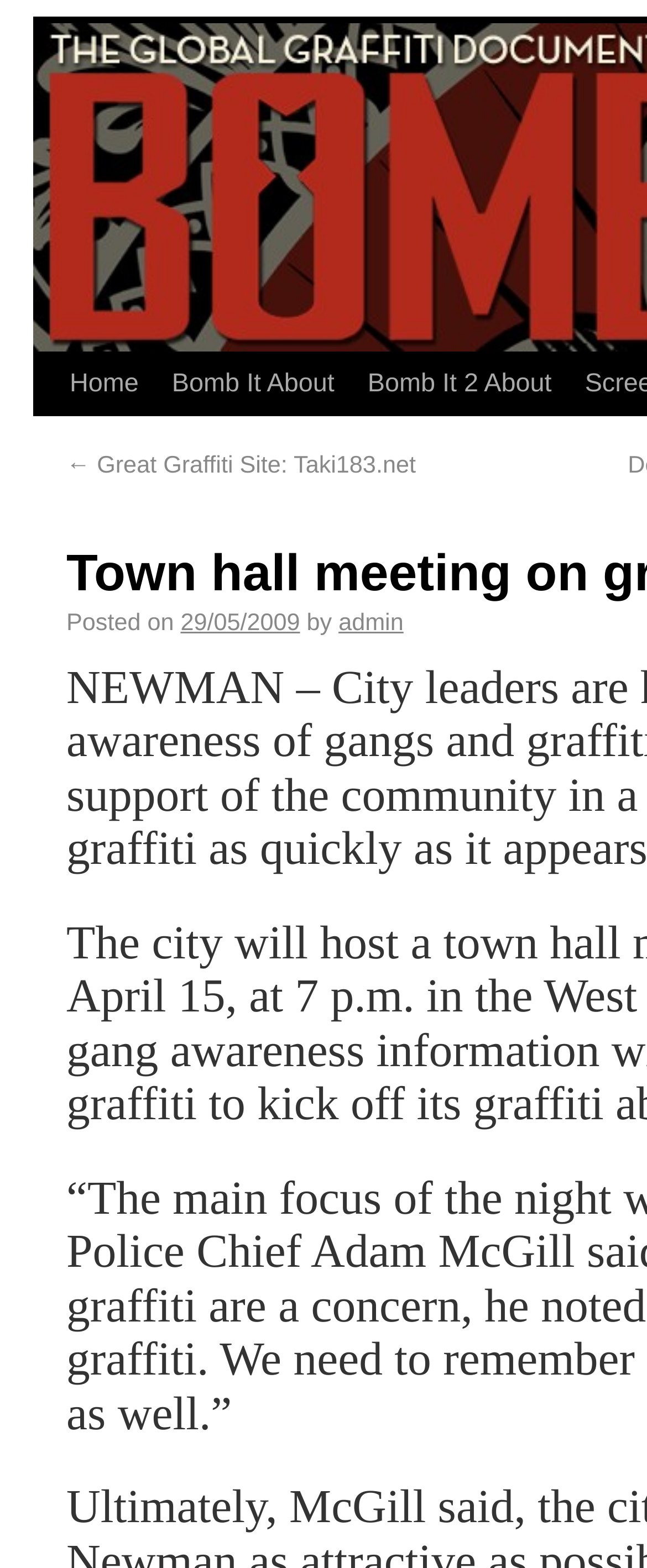What is the date of the post?
Please use the image to deliver a detailed and complete answer.

I found the date of the post by looking at the text 'Posted on' followed by a link with the date '29/05/2009'.